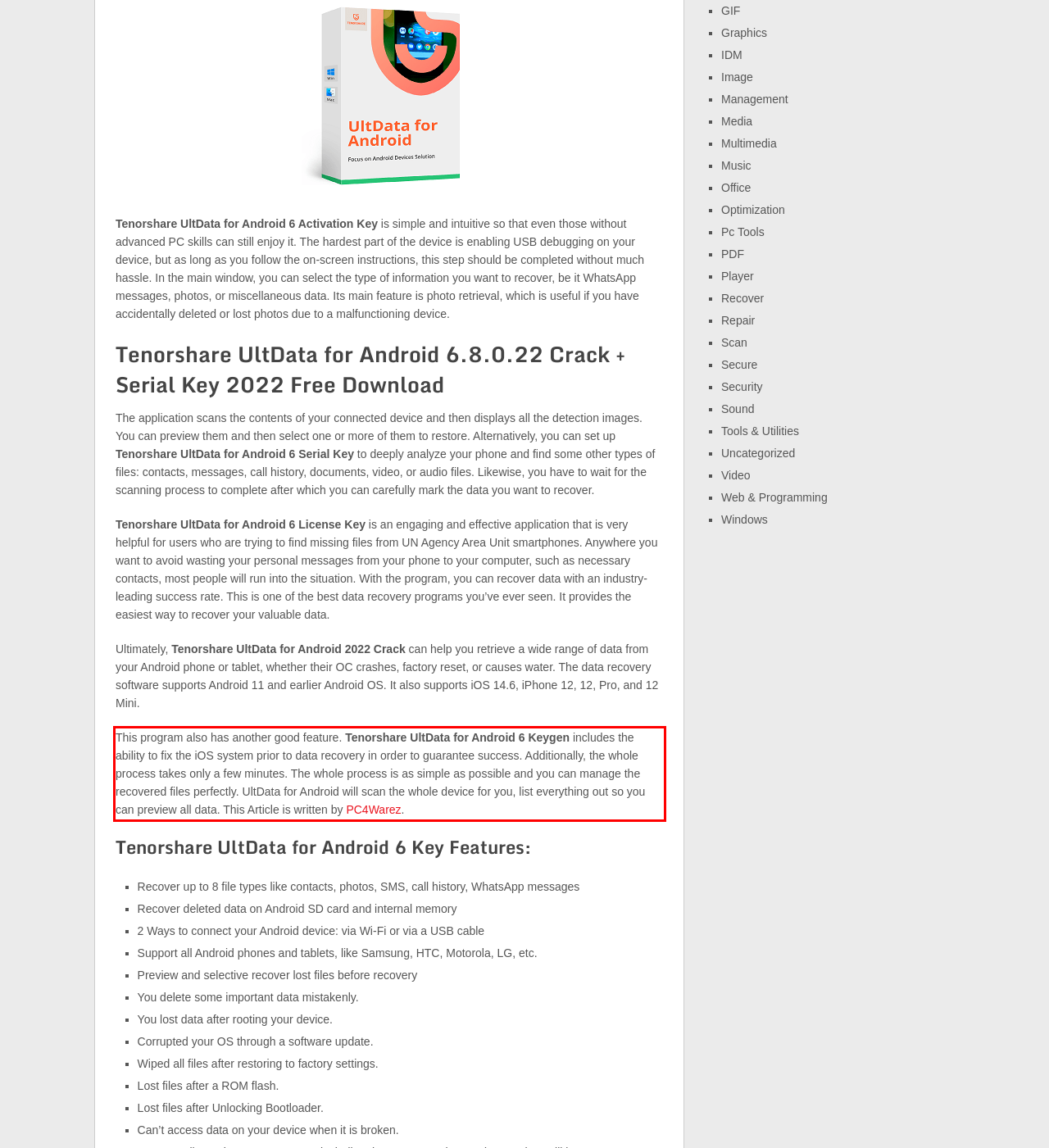Review the webpage screenshot provided, and perform OCR to extract the text from the red bounding box.

This program also has another good feature. Tenorshare UltData for Android 6 Keygen includes the ability to fix the iOS system prior to data recovery in order to guarantee success. Additionally, the whole process takes only a few minutes. The whole process is as simple as possible and you can manage the recovered files perfectly. UltData for Android will scan the whole device for you, list everything out so you can preview all data. This Article is written by PC4Warez.